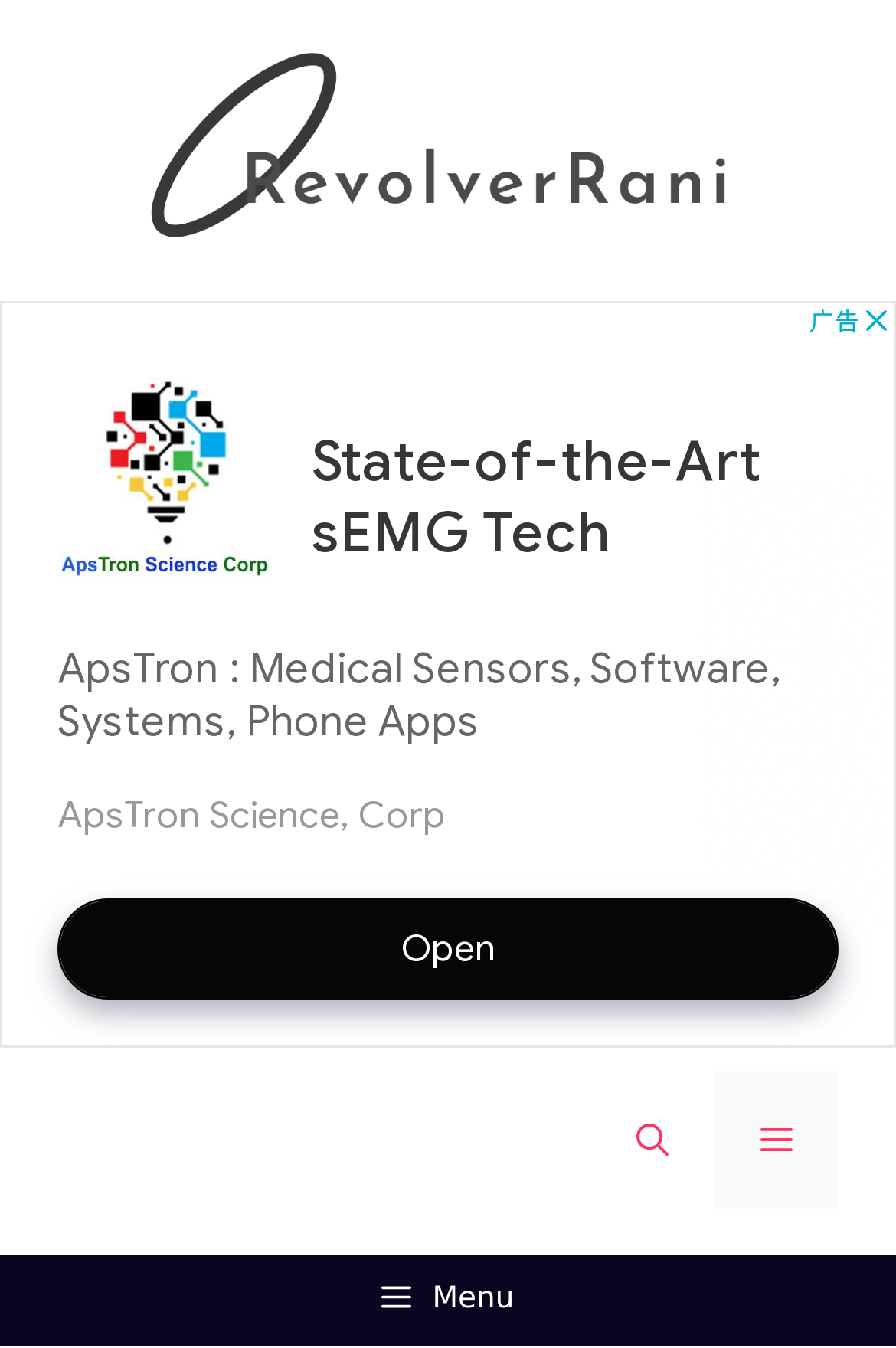Find the bounding box coordinates corresponding to the UI element with the description: "aria-label="Open Search Bar"". The coordinates should be formatted as [left, top, right, bottom], with values as floats between 0 and 1.

[0.659, 0.795, 0.797, 0.897]